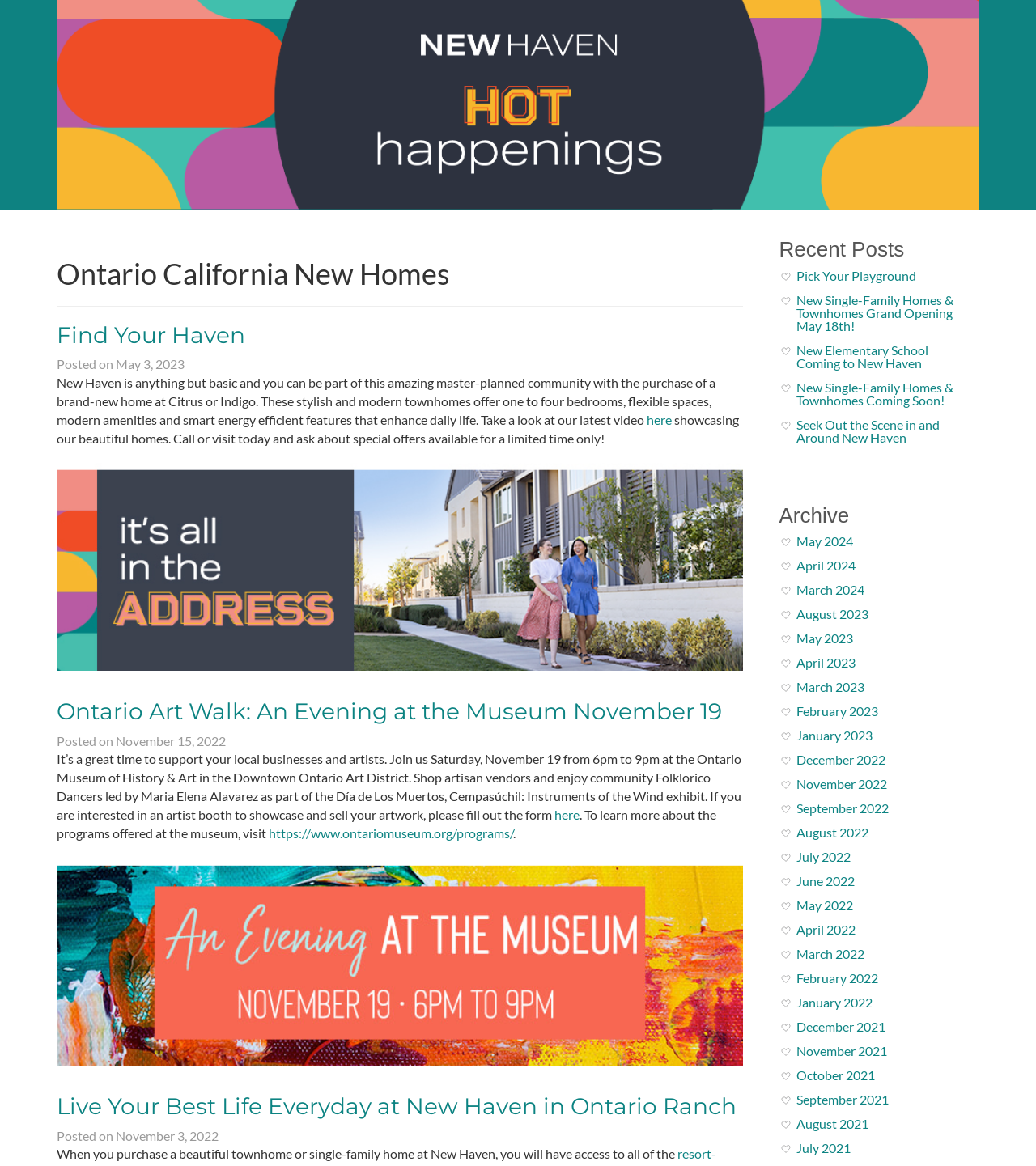What is the name of the museum mentioned in the second article?
Refer to the image and give a detailed answer to the query.

I read the content of the second article, which mentions the 'Ontario Museum of History & Art' as the location of an event. This suggests that the museum mentioned in the second article is the 'Ontario Museum of History & Art'.